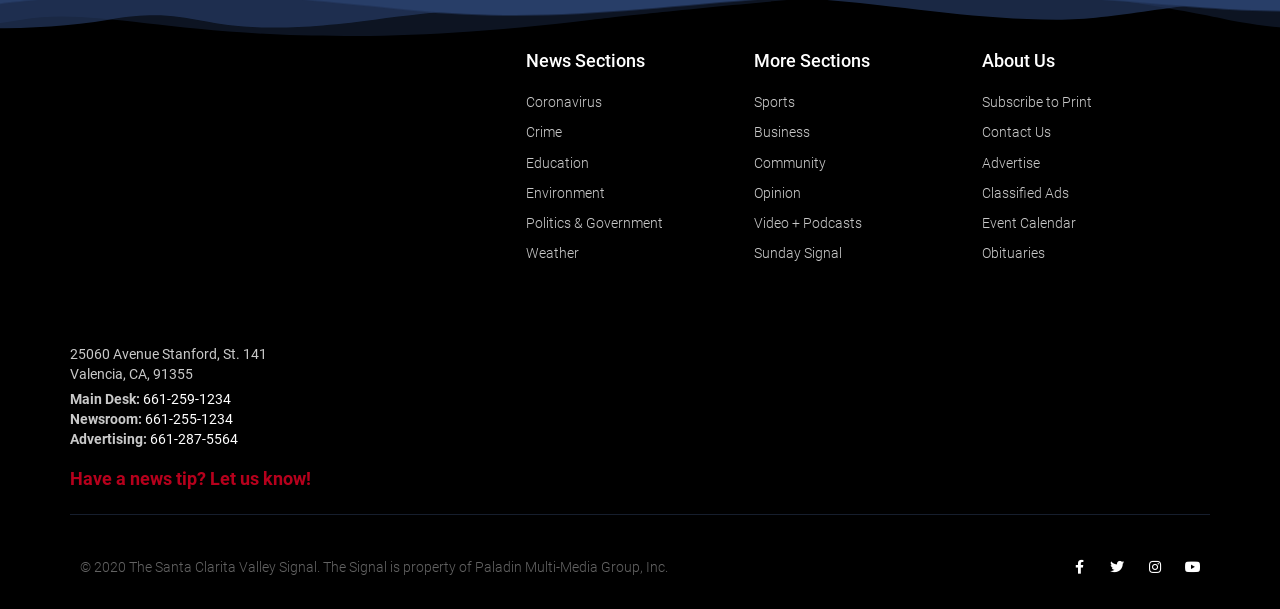Please identify the bounding box coordinates of the element I should click to complete this instruction: 'Go to the 'About Us' page'. The coordinates should be given as four float numbers between 0 and 1, like this: [left, top, right, bottom].

[0.767, 0.086, 0.945, 0.115]